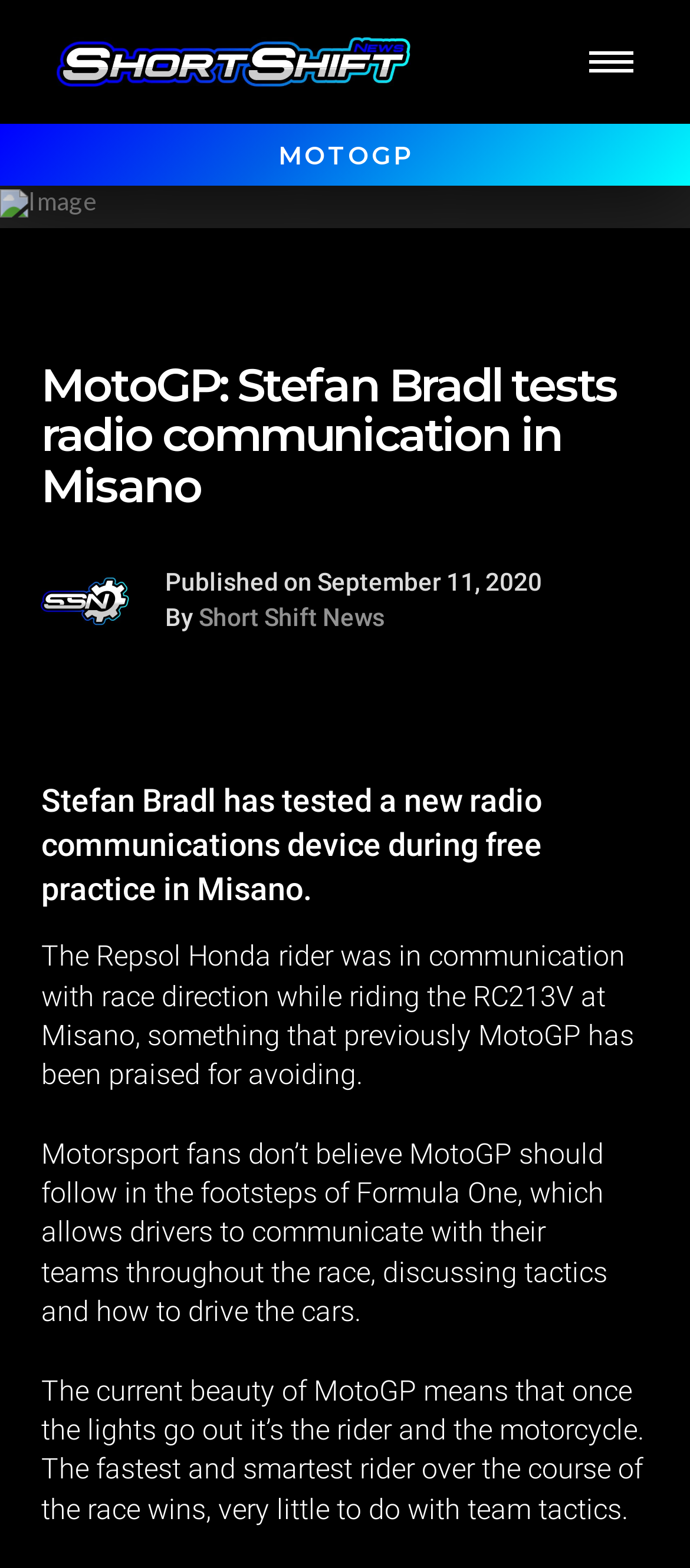What is the name of the rider testing a radio communication system? Examine the screenshot and reply using just one word or a brief phrase.

Stefan Bradl